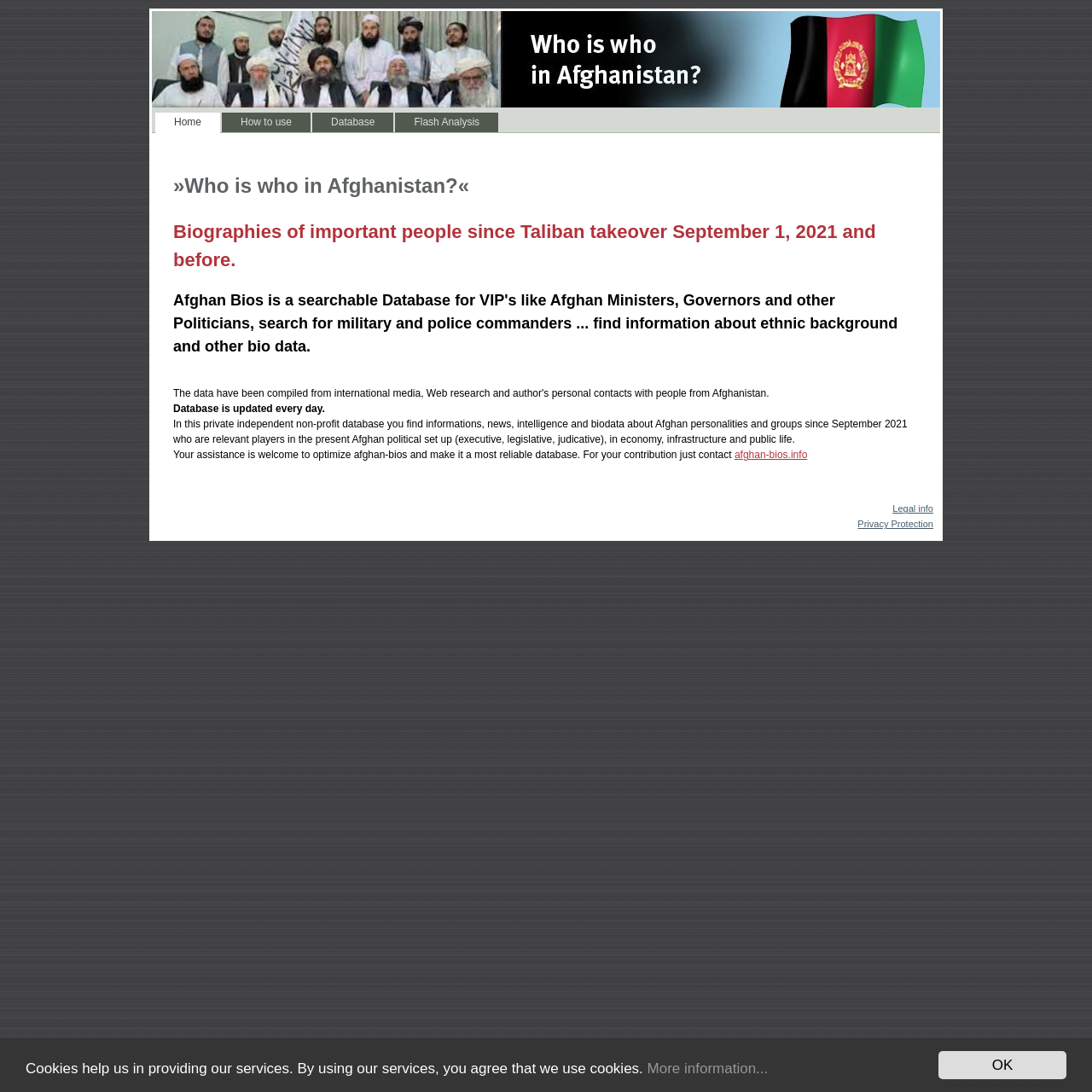Bounding box coordinates must be specified in the format (top-left x, top-left y, bottom-right x, bottom-right y). All values should be floating point numbers between 0 and 1. What are the bounding box coordinates of the UI element described as: Home

[0.142, 0.103, 0.202, 0.122]